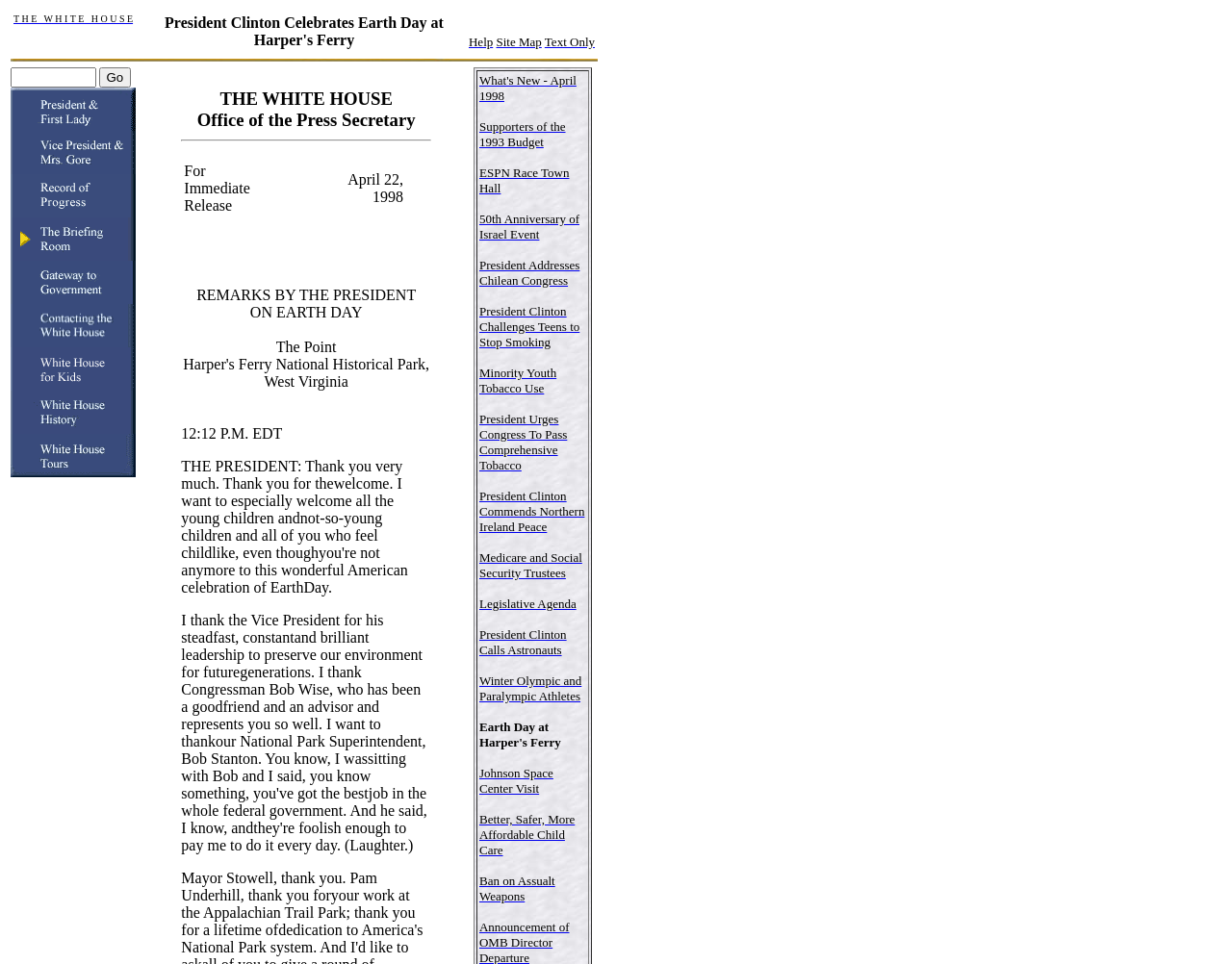What is the event celebrated by President Clinton?
Give a one-word or short-phrase answer derived from the screenshot.

Earth Day